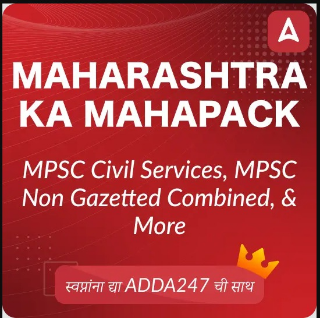What type of examinations is the 'Maharashtra Ka Mahapack' related to?
Based on the image content, provide your answer in one word or a short phrase.

MPSC Civil Services and Non-Gazetted Combined